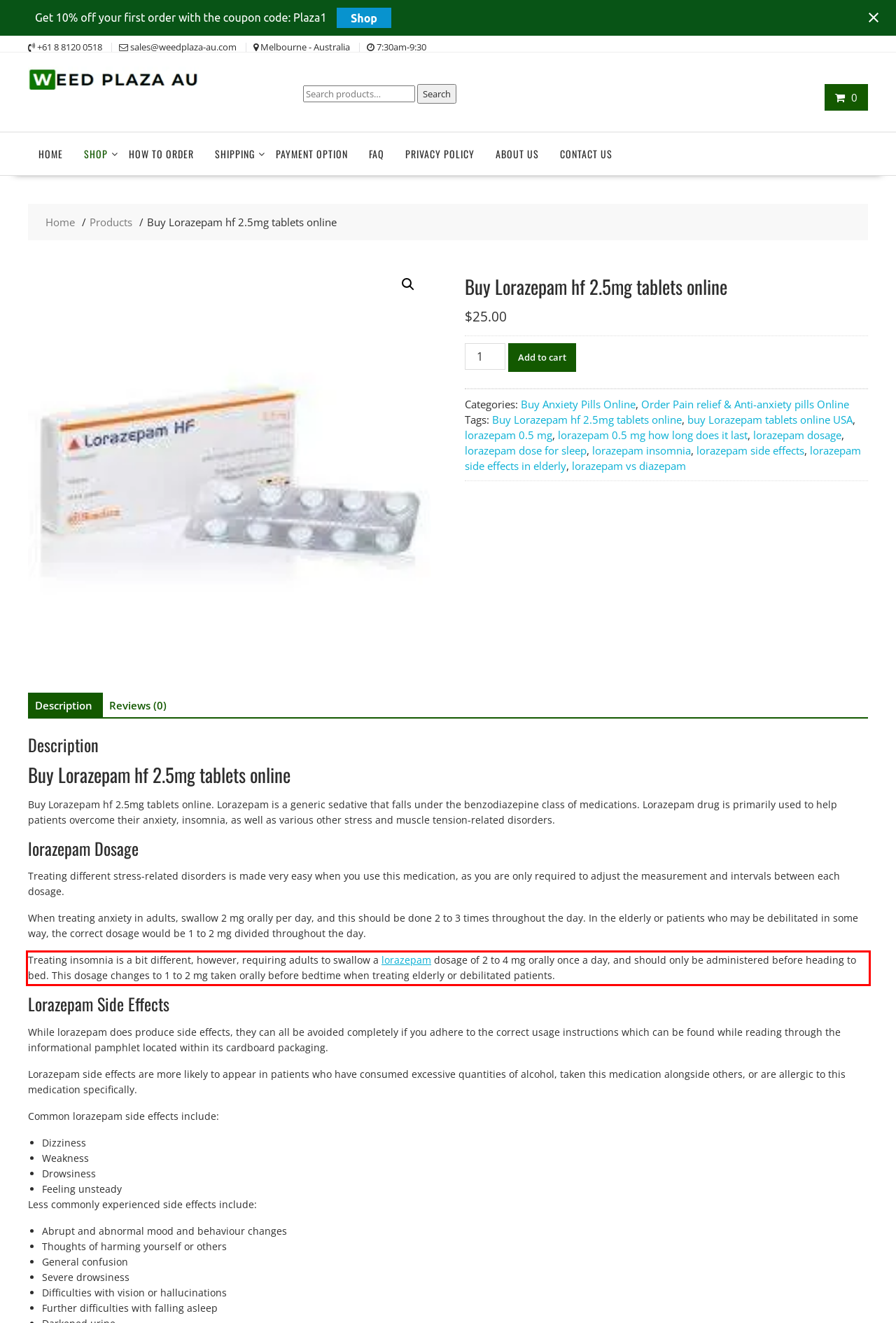Analyze the screenshot of the webpage that features a red bounding box and recognize the text content enclosed within this red bounding box.

Treating insomnia is a bit different, however, requiring adults to swallow a lorazepam dosage of 2 to 4 mg orally once a day, and should only be administered before heading to bed. This dosage changes to 1 to 2 mg taken orally before bedtime when treating elderly or debilitated patients.